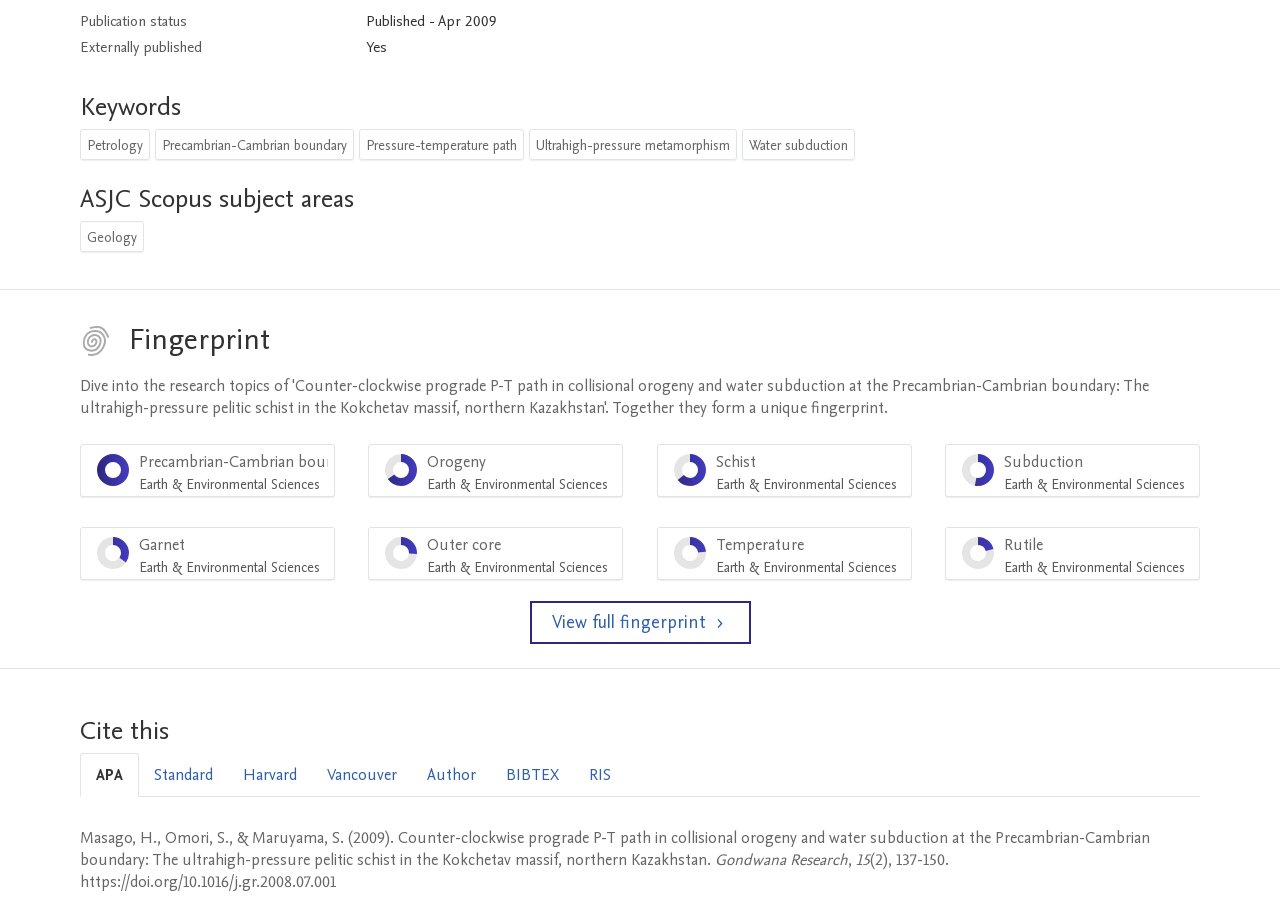Determine the bounding box of the UI element mentioned here: "View full fingerprint". The coordinates must be in the format [left, top, right, bottom] with values ranging from 0 to 1.

[0.414, 0.656, 0.586, 0.703]